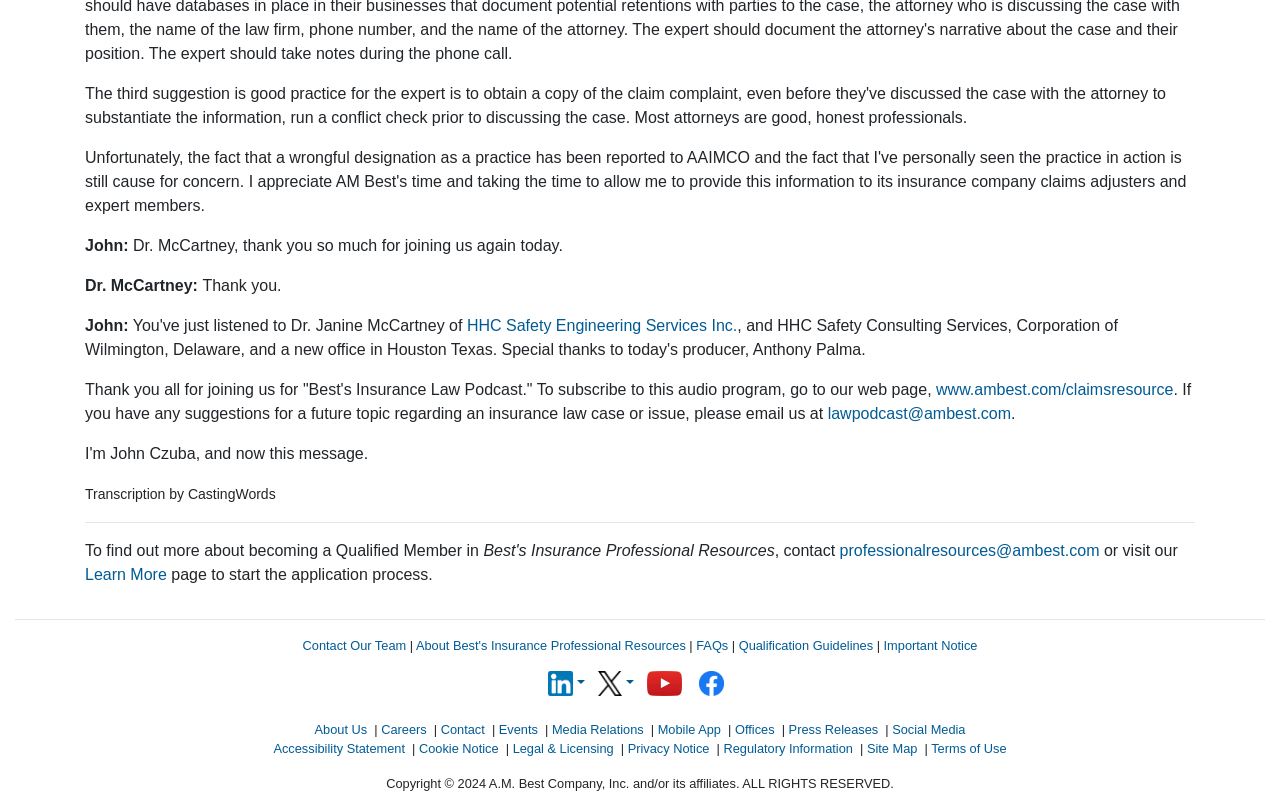Identify the bounding box coordinates of the section to be clicked to complete the task described by the following instruction: "Learn more about becoming a Qualified Member". The coordinates should be four float numbers between 0 and 1, formatted as [left, top, right, bottom].

[0.066, 0.698, 0.13, 0.719]